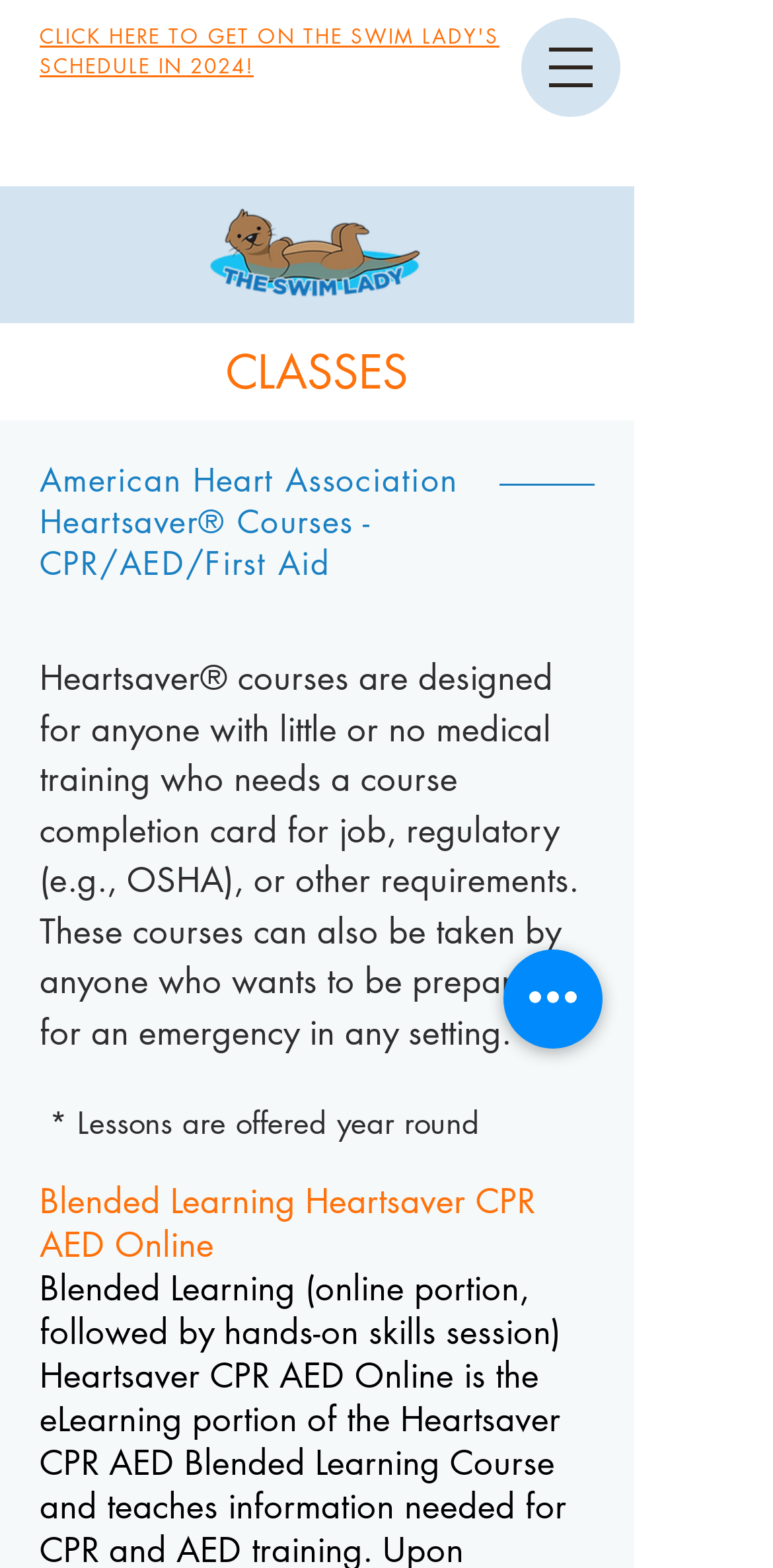What is the format of the Blended Learning Heartsaver CPR AED course?
Refer to the image and respond with a one-word or short-phrase answer.

Online portion and hands-on skills session